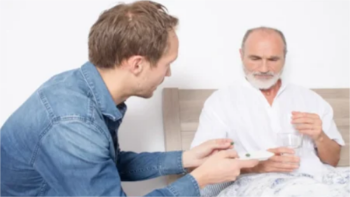Use a single word or phrase to answer the question:
Is the background of the image bright and colorful?

No